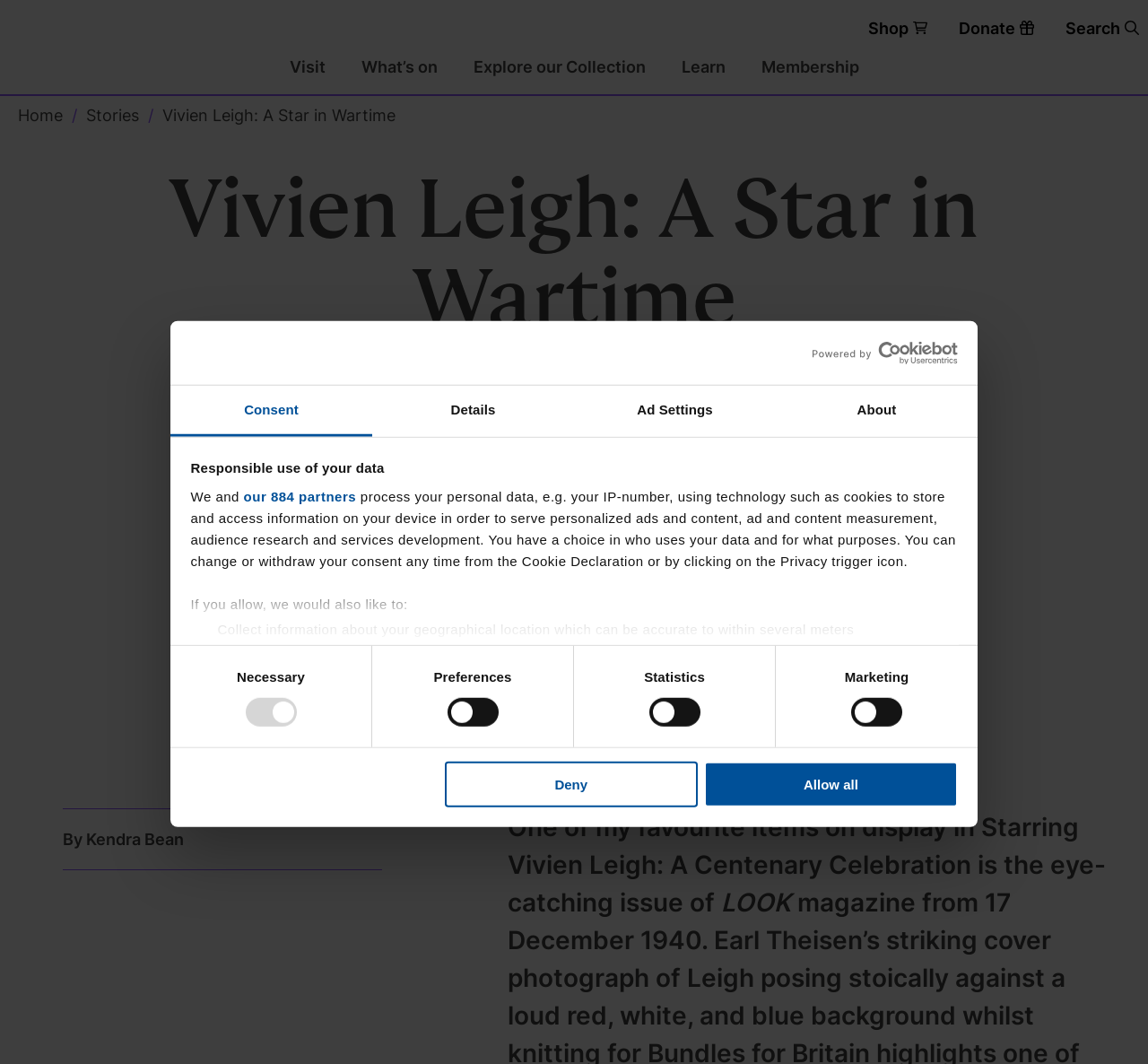Explain the features and main sections of the webpage comprehensively.

The webpage is about Vivien Leigh: A Star in Wartime, an exhibition at the National Portrait Gallery. At the top of the page, there is a navigation menu with links to "Visit", "What's on", "Explore our Collection", "Learn", "Membership", and "Shop". Below the navigation menu, there is a prominent heading "Vivien Leigh: A Star in Wartime" with a figure of Vivien Leigh to the right.

The main content of the page is divided into two sections. On the left side, there is a dialog box titled "Responsible use of your data" with tabs for "Consent", "Details", "Ad Settings", and "About". The "Consent" tab is selected by default, and it contains a lengthy text explaining how the website uses personal data, along with checkboxes for "Necessary", "Preferences", "Statistics", and "Marketing" consent. There are also two buttons, "Deny" and "Allow all", at the bottom of the dialog box.

On the right side of the page, there is a section with a heading "Vivien Leigh: A Star in Wartime" and a subheading "By Kendra Bean". Below the heading, there is a static text describing an item on display in the exhibition, with a mention of "LOOK" magazine. The text is accompanied by an image, which is not described.

At the very top of the page, there is a link to the National Portrait Gallery's logo, which opens in a new window. There are also links to "Donate" and "Search" at the top right corner of the page.